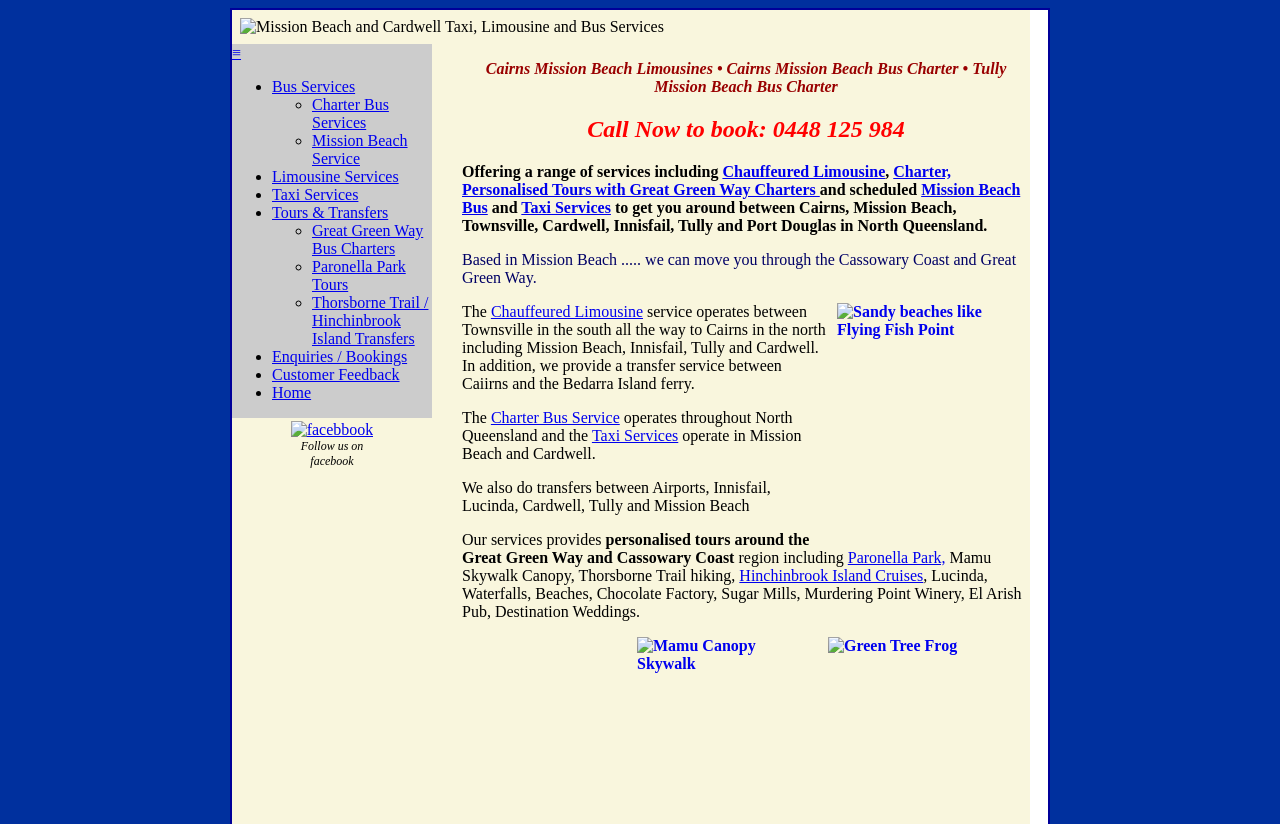What is the name of the park mentioned on the webpage?
Please provide an in-depth and detailed response to the question.

The name of the park can be found in the text 'personalised tours around the Great Green Way and Cassowary Coast region including Paronella Park...' which is located in the middle of the webpage.